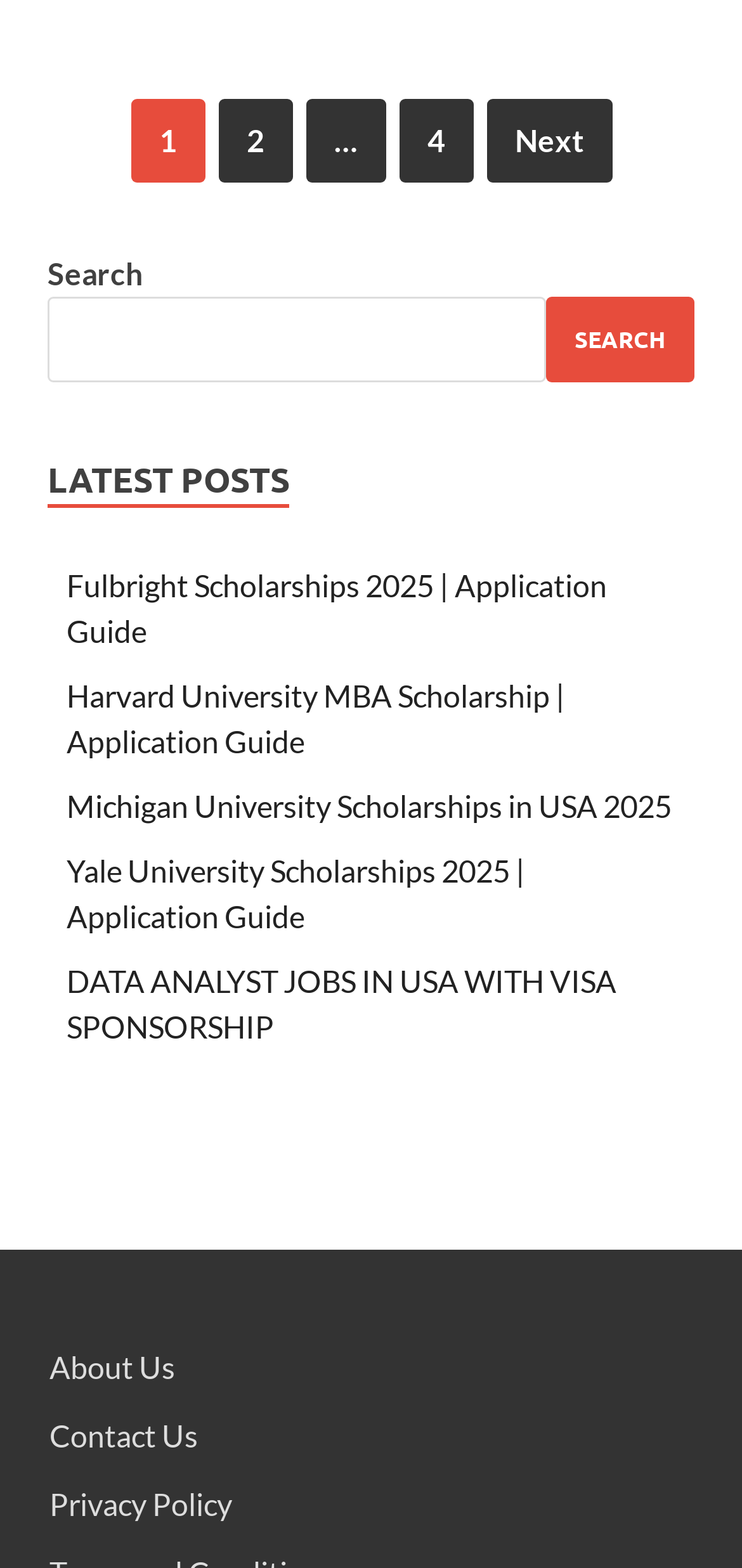How many navigation links are there?
Respond to the question with a well-detailed and thorough answer.

There are four navigation links: '2', '…', '4', and 'Next'.